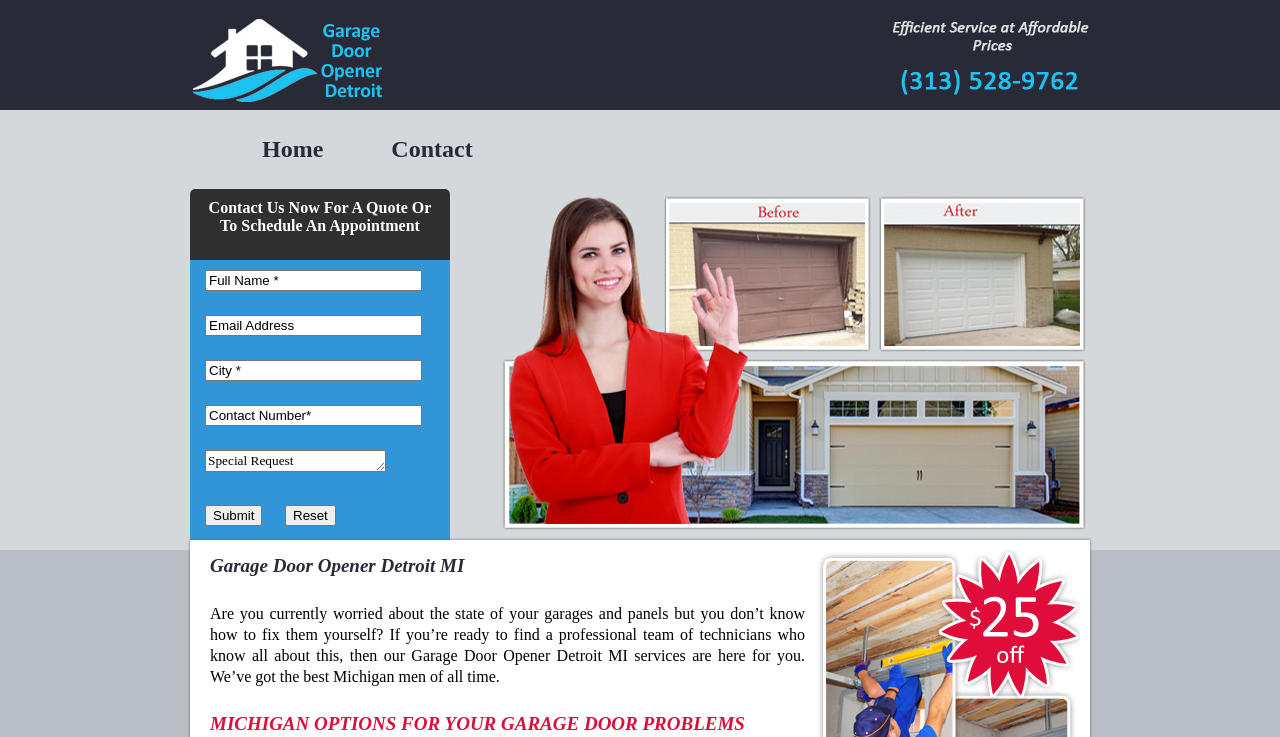Locate the bounding box for the described UI element: "Contact". Ensure the coordinates are four float numbers between 0 and 1, formatted as [left, top, right, bottom].

[0.306, 0.185, 0.369, 0.22]